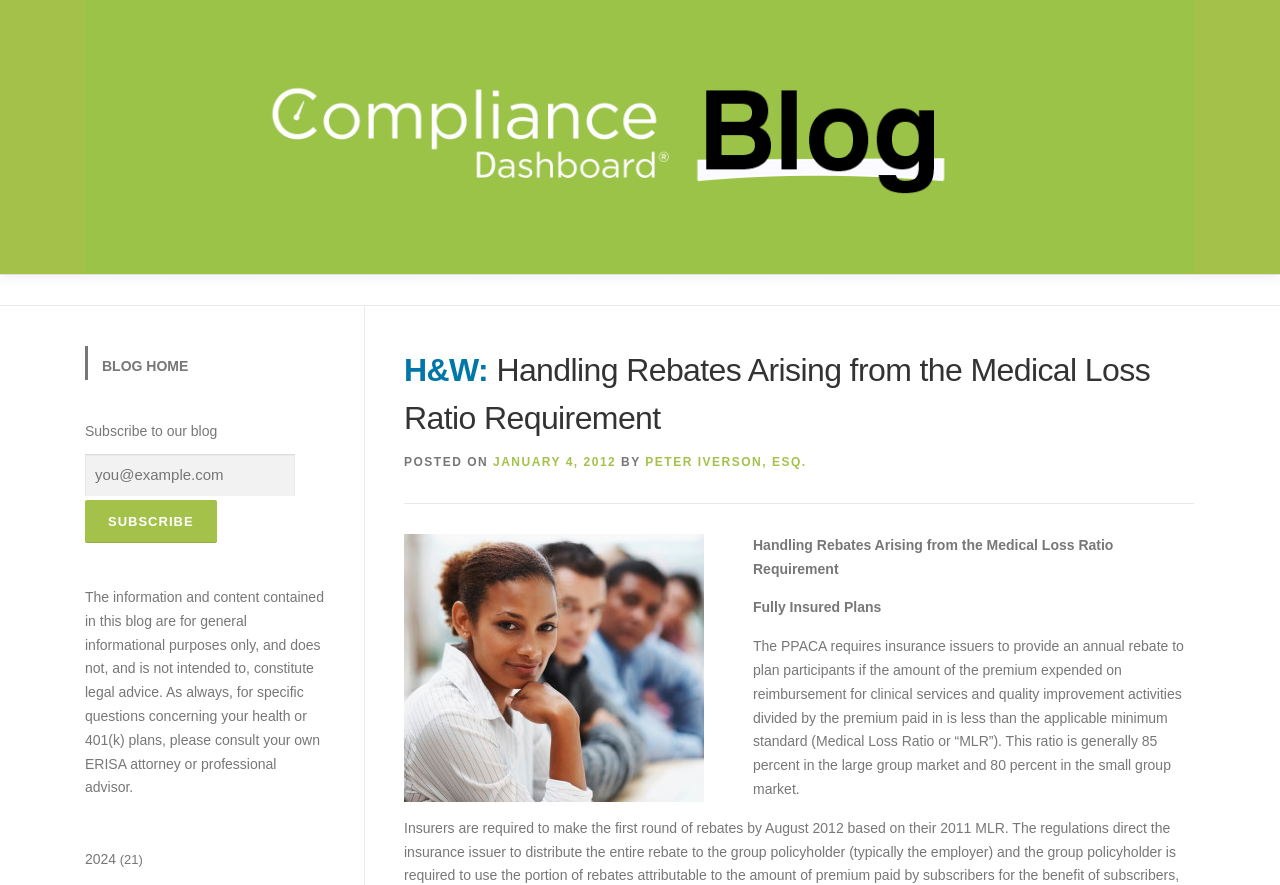Determine the bounding box coordinates for the region that must be clicked to execute the following instruction: "go to 2024".

[0.066, 0.962, 0.091, 0.98]